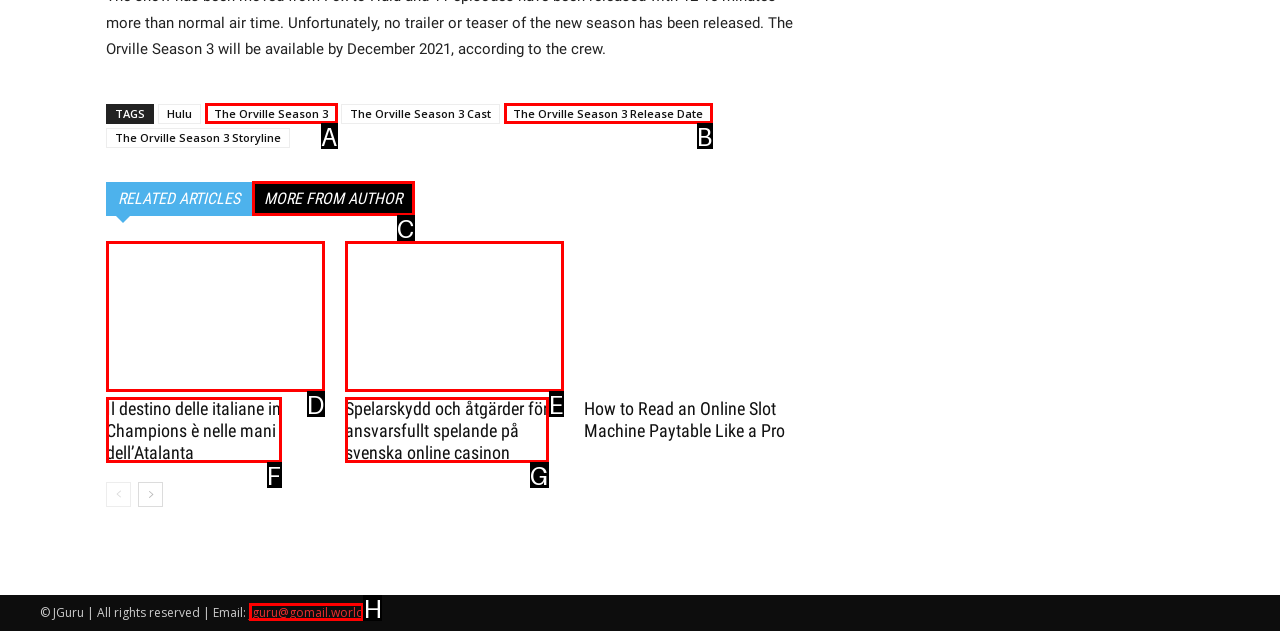Identify the correct lettered option to click in order to perform this task: Email to jguru@gomail.world. Respond with the letter.

H